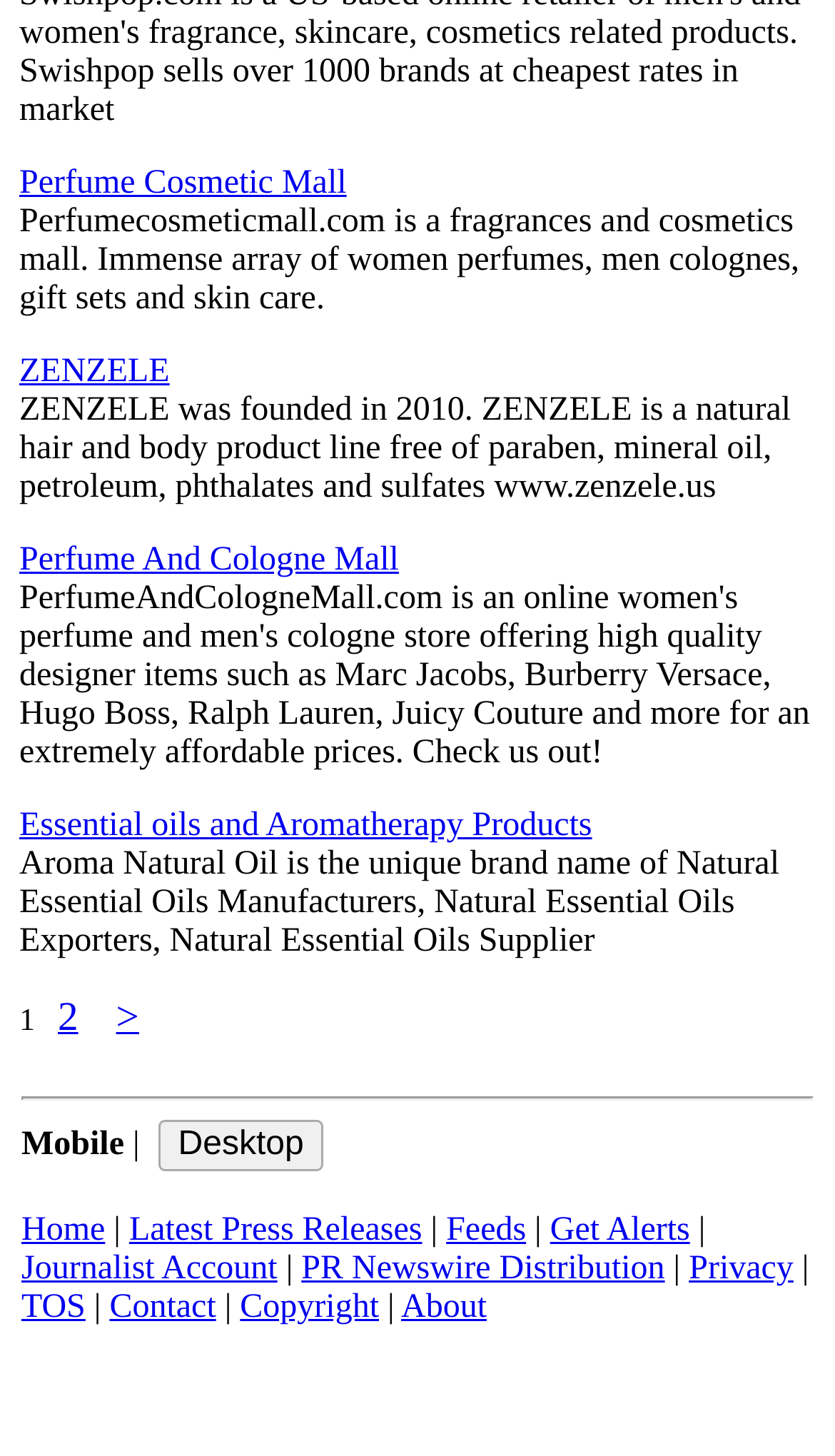Highlight the bounding box coordinates of the region I should click on to meet the following instruction: "Visit Perfume Cosmetic Mall".

[0.023, 0.114, 0.415, 0.139]